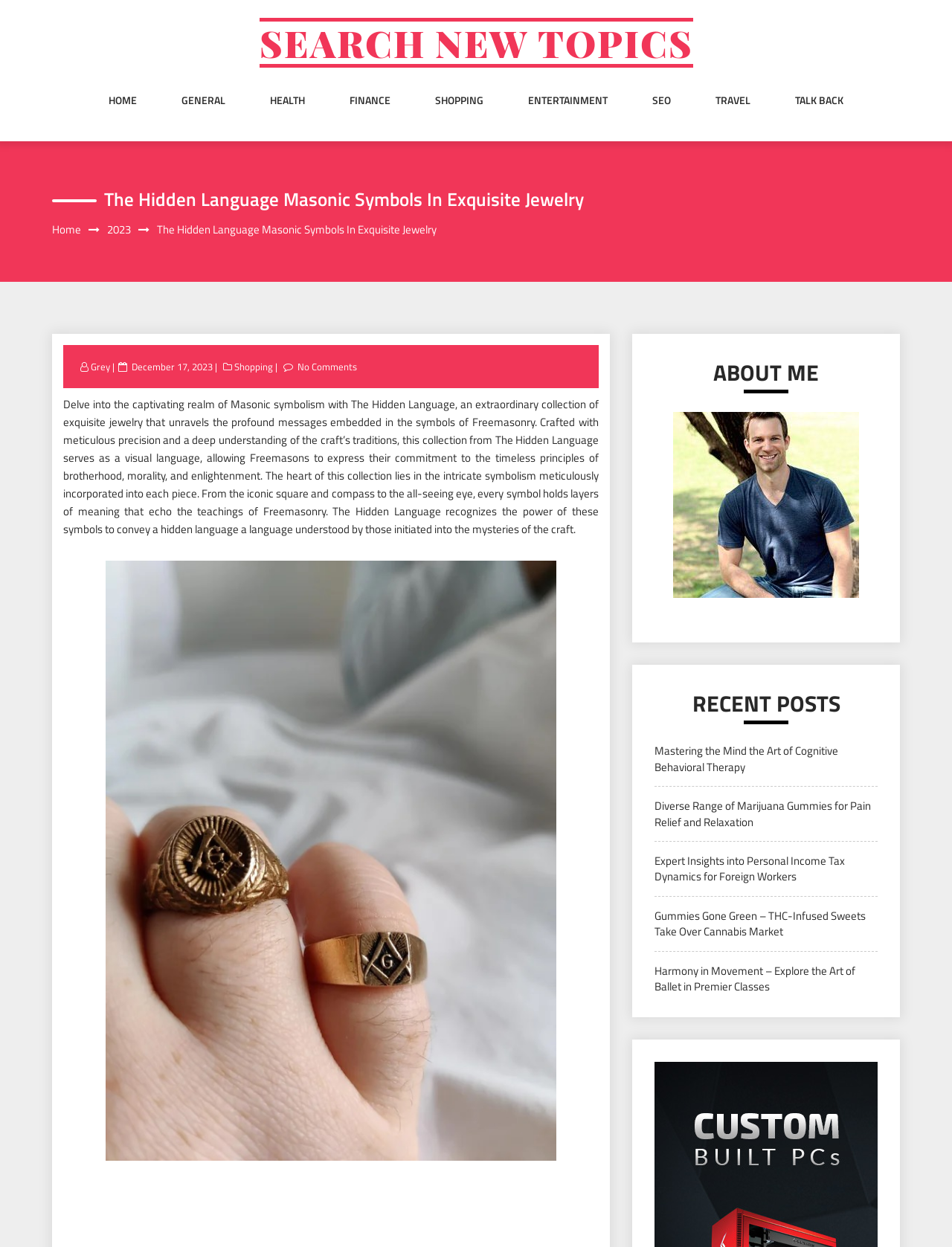Locate the bounding box coordinates of the region to be clicked to comply with the following instruction: "View article abstract". The coordinates must be four float numbers between 0 and 1, in the form [left, top, right, bottom].

None